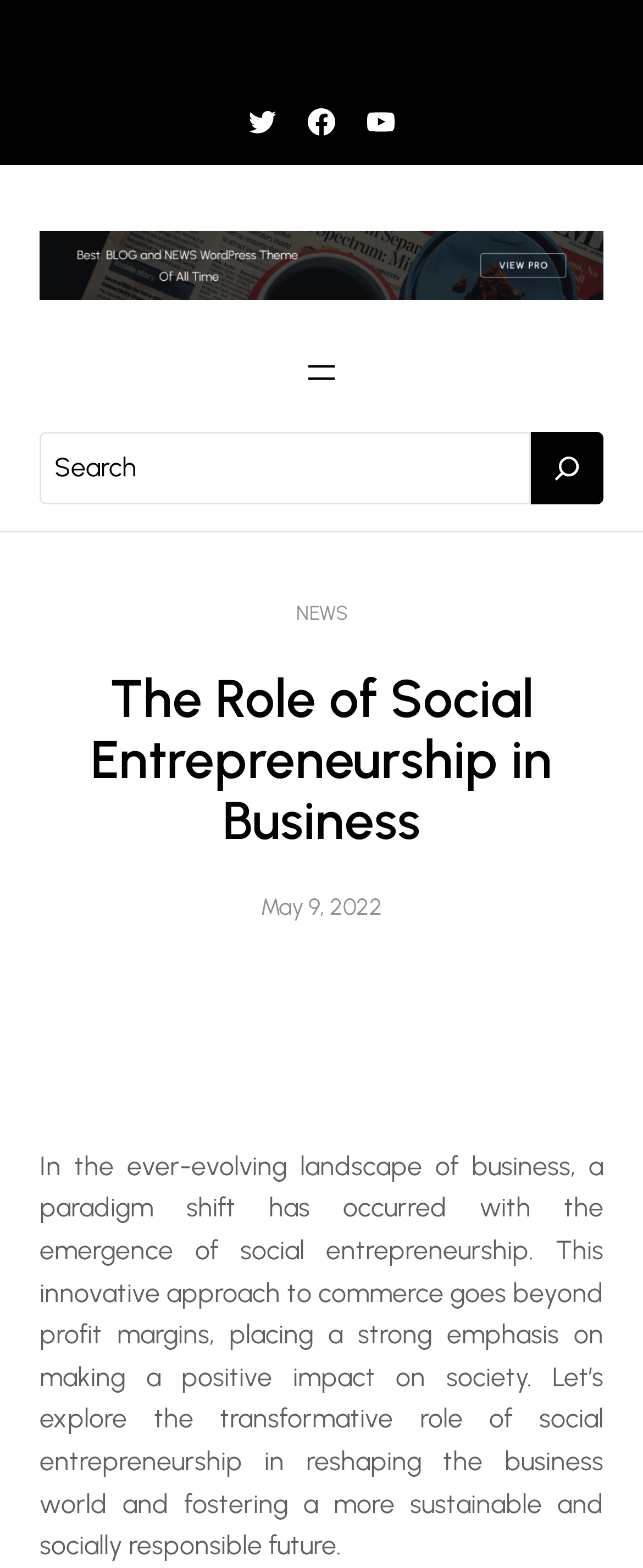Please specify the bounding box coordinates of the element that should be clicked to execute the given instruction: 'Open the menu'. Ensure the coordinates are four float numbers between 0 and 1, expressed as [left, top, right, bottom].

[0.469, 0.017, 0.531, 0.042]